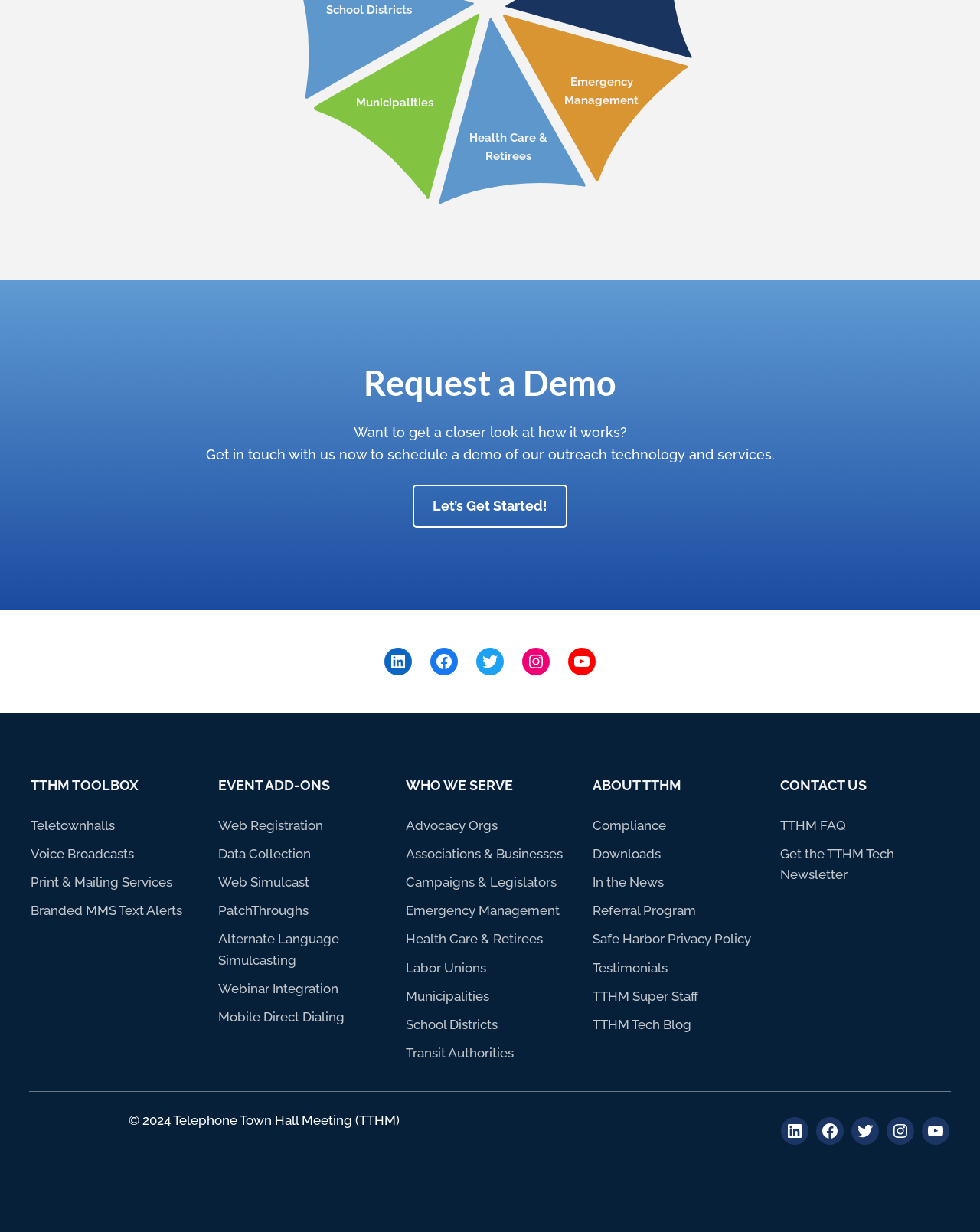Pinpoint the bounding box coordinates of the clickable area needed to execute the instruction: "Request a demo". The coordinates should be specified as four float numbers between 0 and 1, i.e., [left, top, right, bottom].

[0.031, 0.294, 0.969, 0.328]